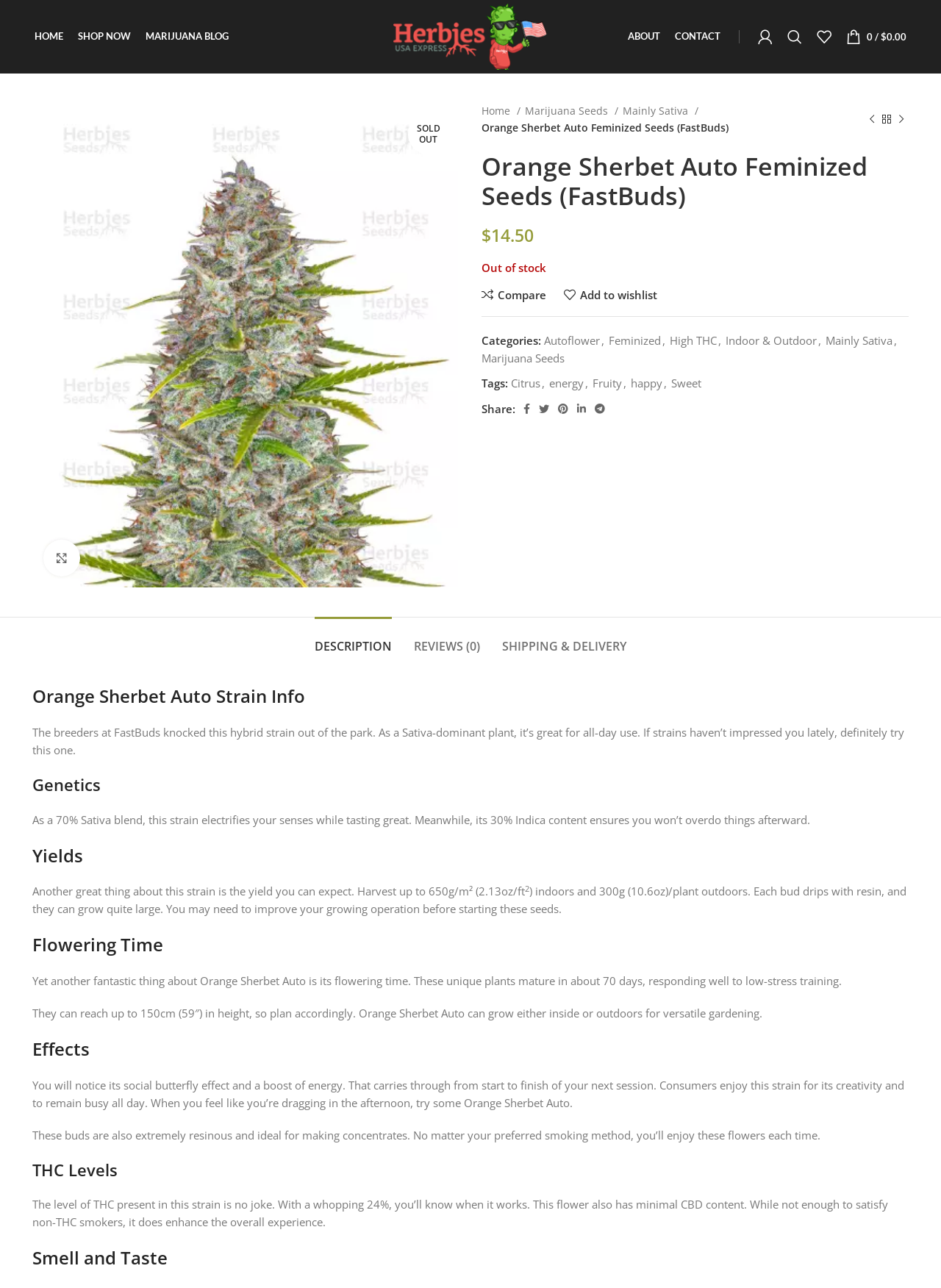Please analyze the image and give a detailed answer to the question:
What is the yield of the plant indoors?

The yield of the plant indoors can be found in the section under the heading 'Yields' where it says 'Harvest up to 650g/m² (2.13oz/ft²) indoors'.